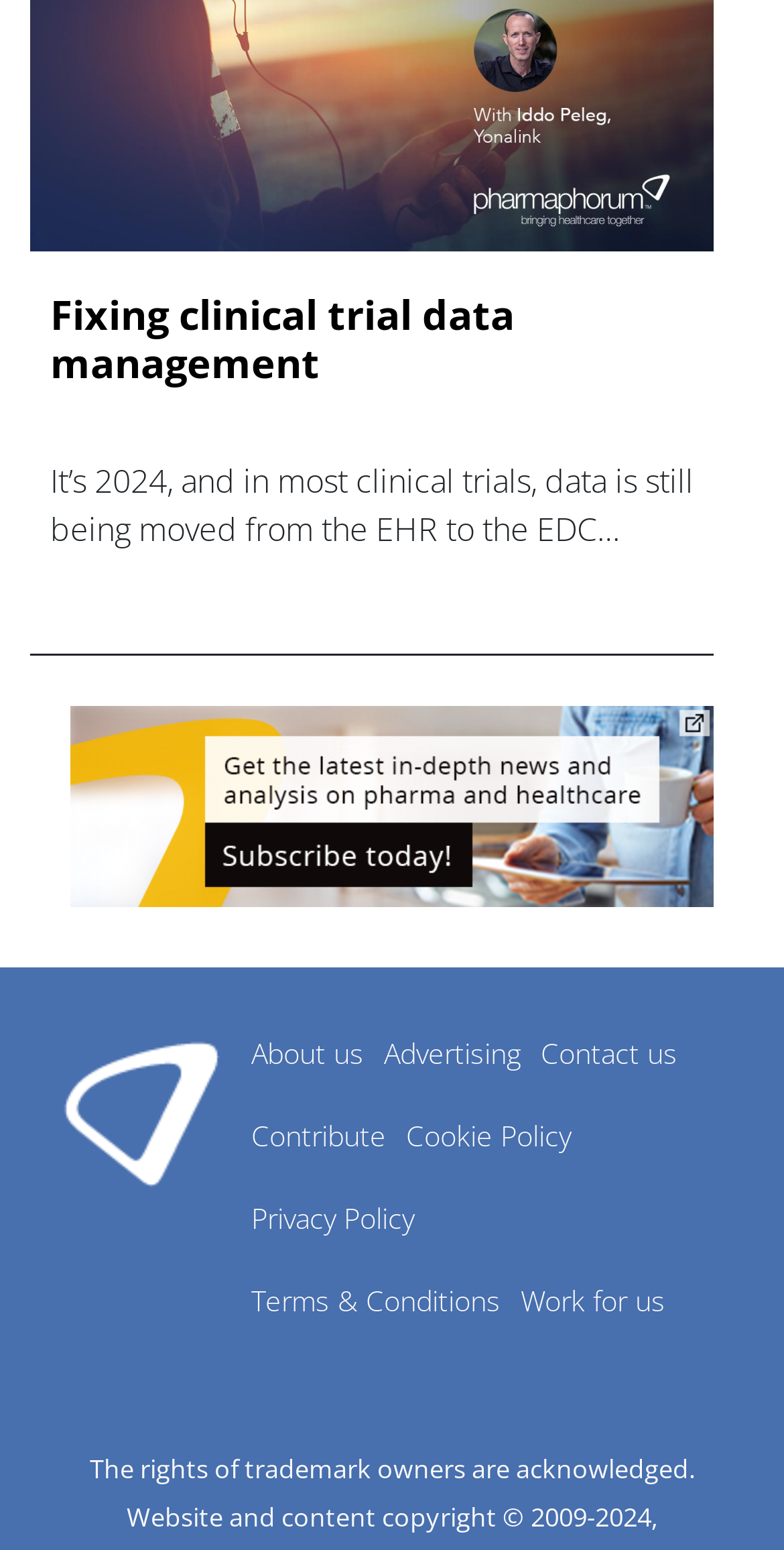Could you locate the bounding box coordinates for the section that should be clicked to accomplish this task: "Learn about the website's advertising options".

[0.477, 0.666, 0.677, 0.699]